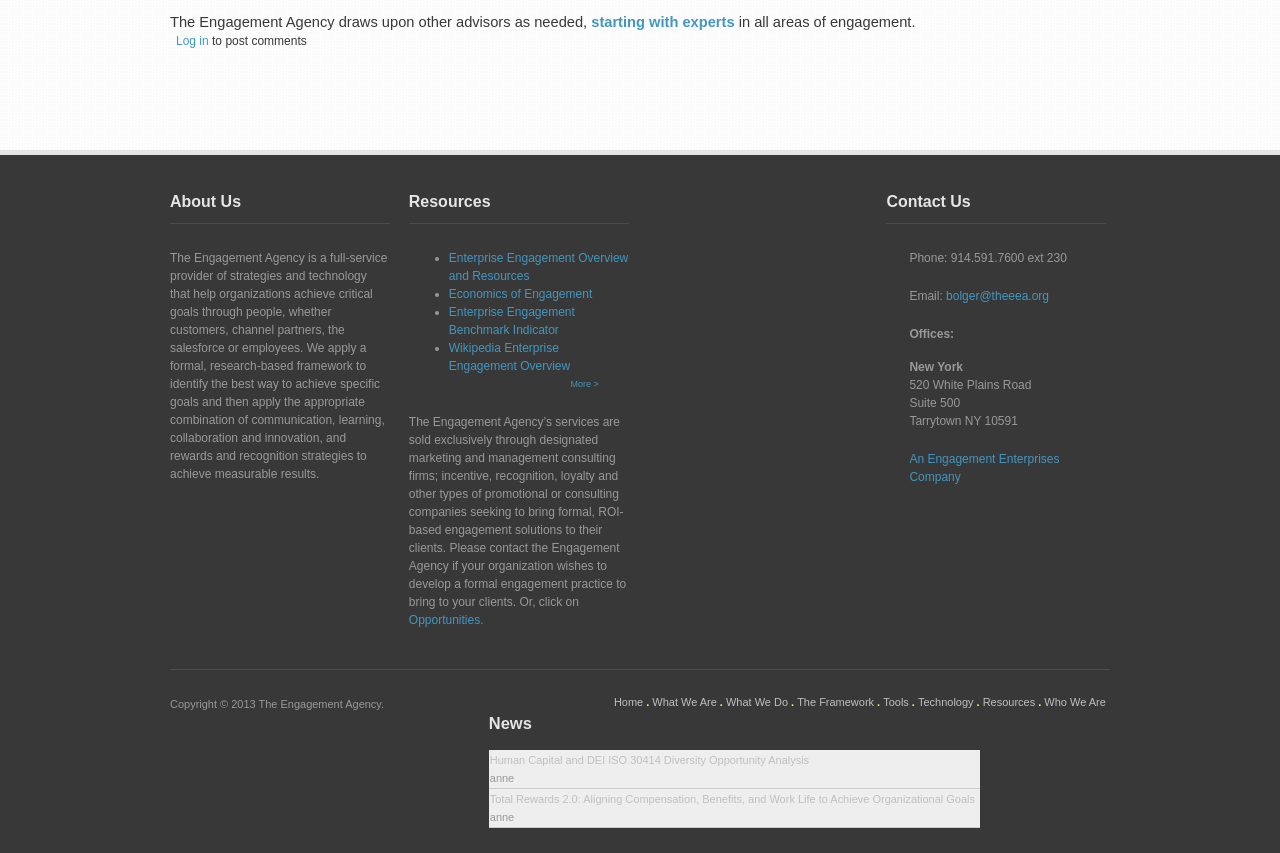Pinpoint the bounding box coordinates of the area that should be clicked to complete the following instruction: "Go to Photography B&W". The coordinates must be given as four float numbers between 0 and 1, i.e., [left, top, right, bottom].

None